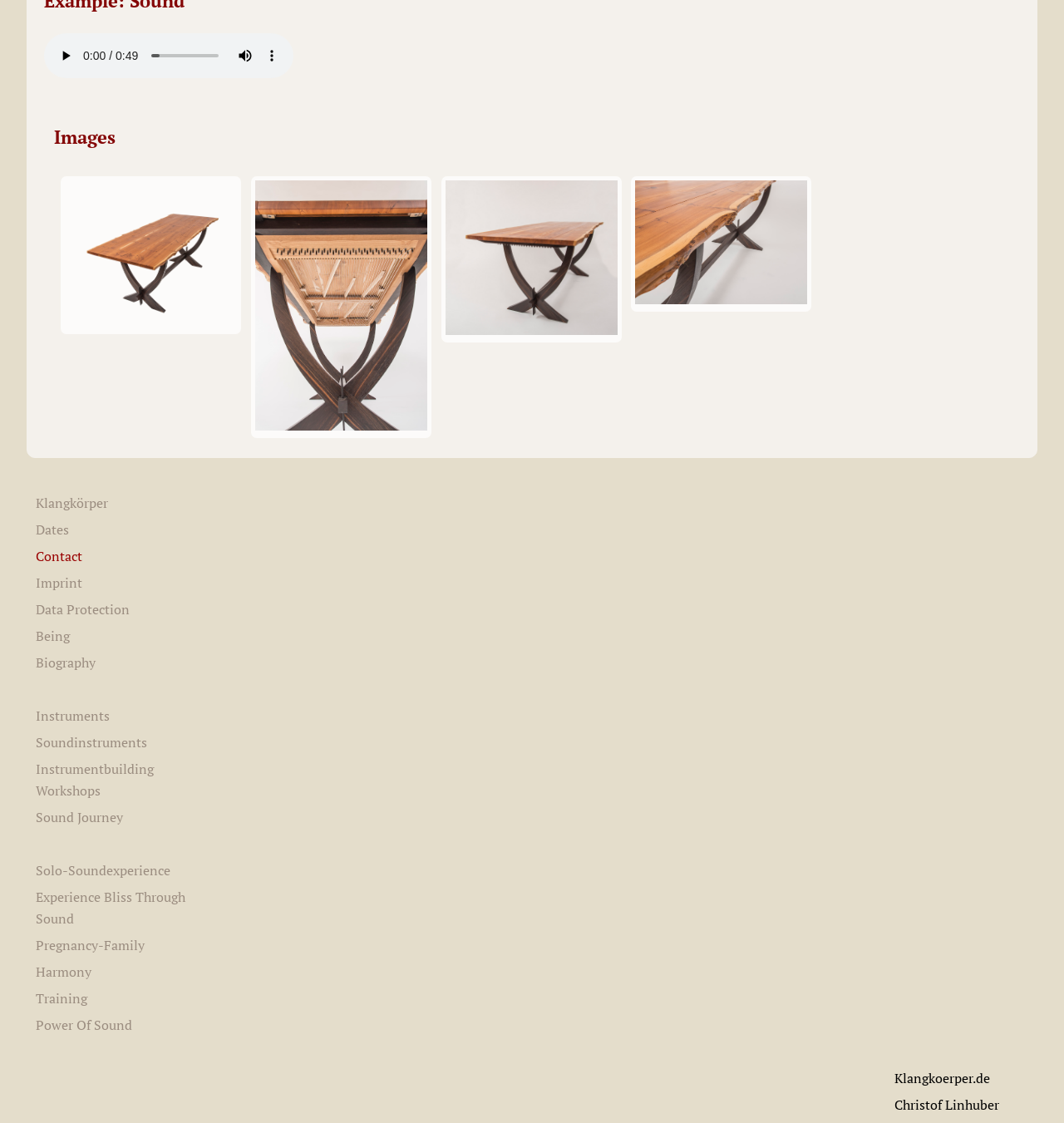What is the purpose of the audio controls?
Look at the image and respond with a single word or a short phrase.

To play and control audio